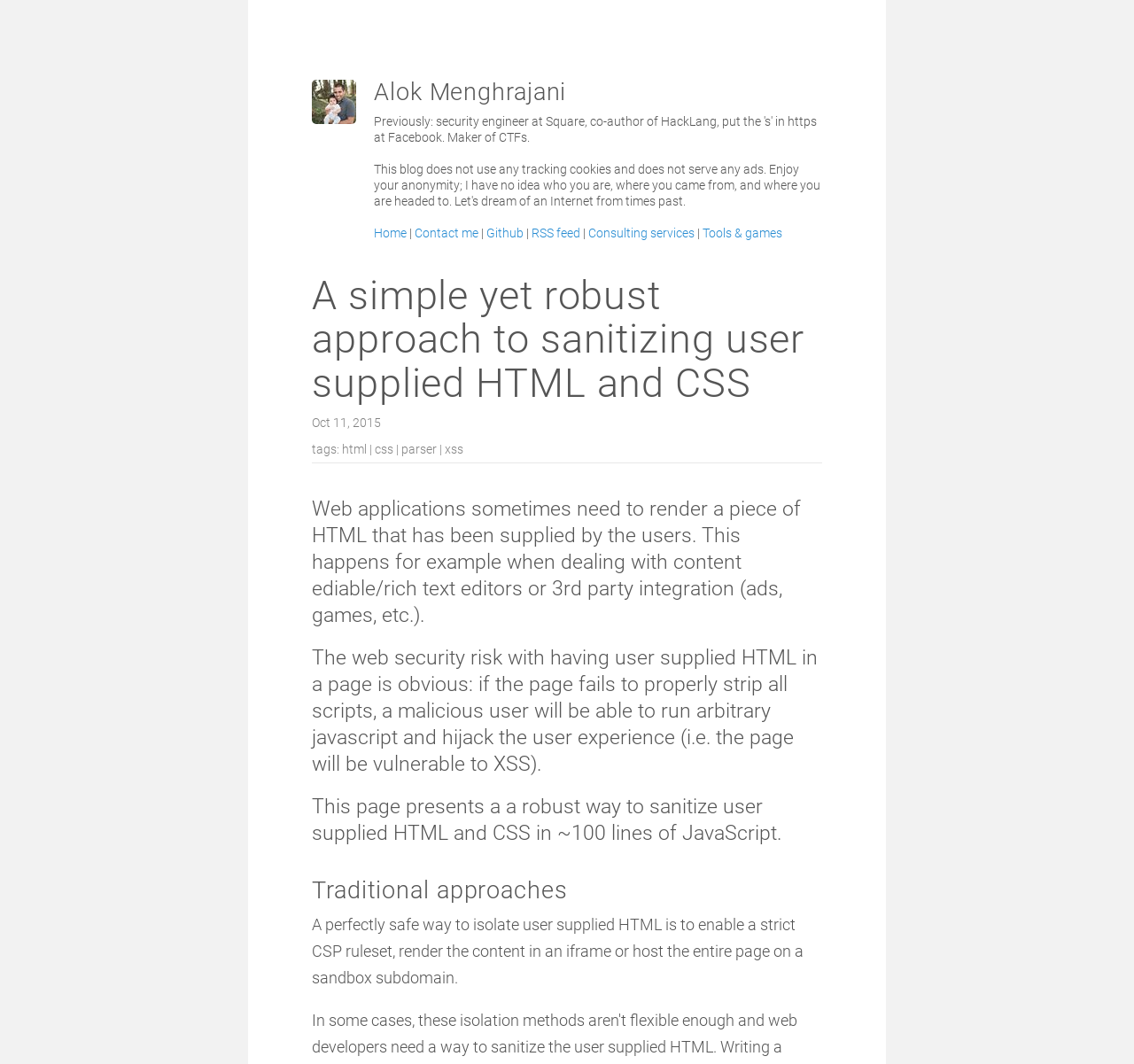Determine the bounding box coordinates for the UI element matching this description: "Consulting services".

[0.519, 0.212, 0.612, 0.226]